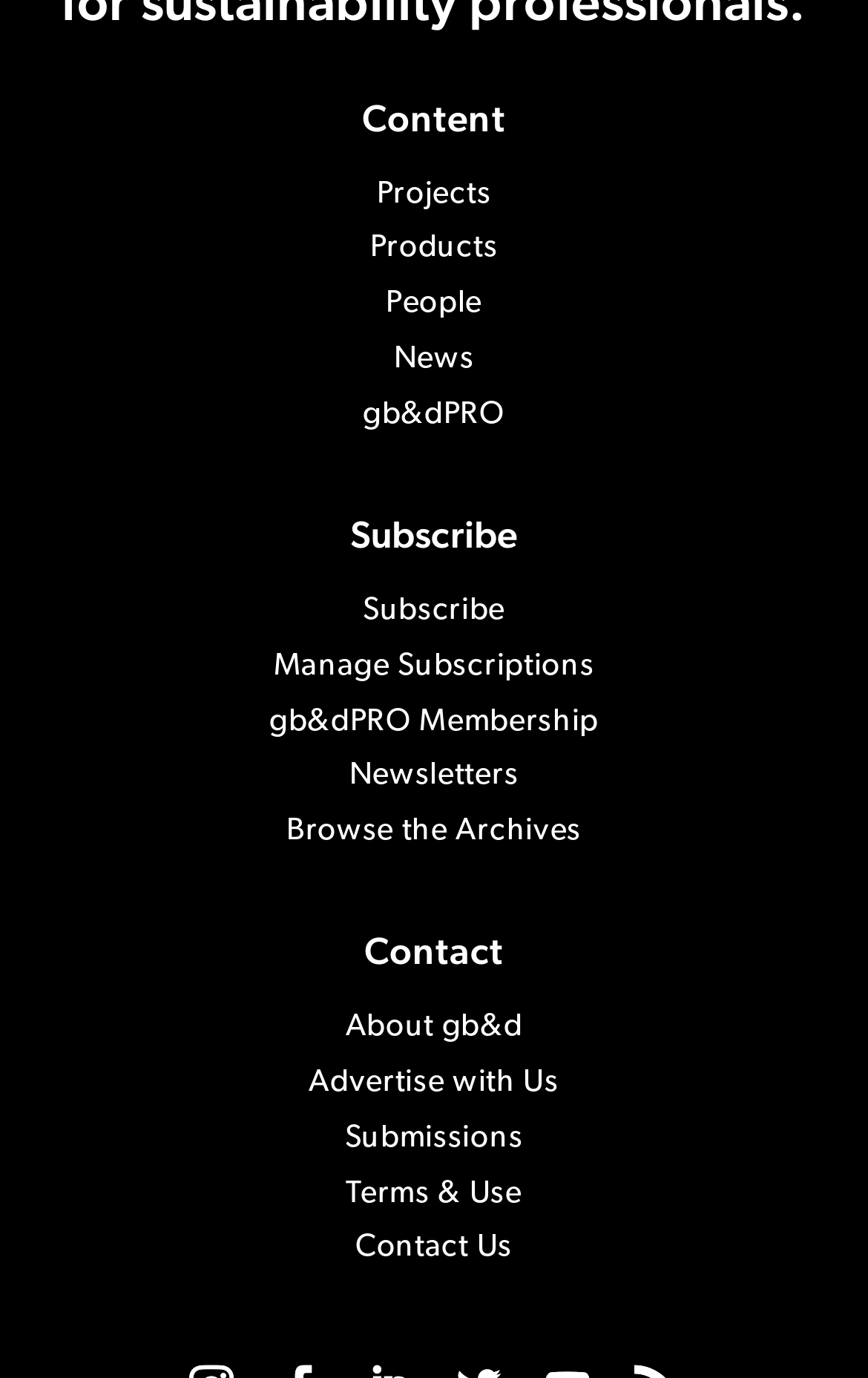Provide the bounding box coordinates of the area you need to click to execute the following instruction: "Contact us".

[0.409, 0.894, 0.591, 0.918]